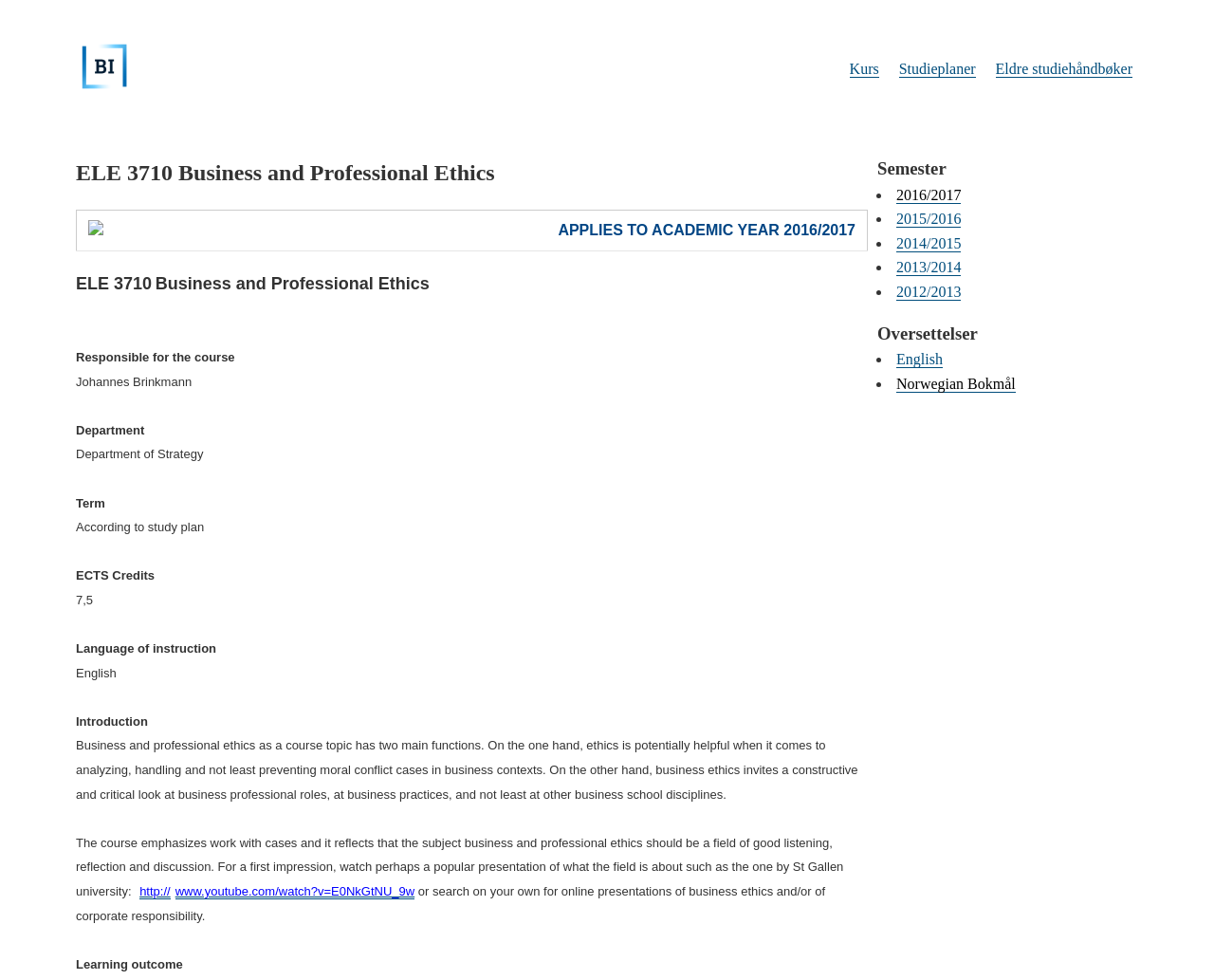Please identify the bounding box coordinates of the region to click in order to complete the task: "Watch the video on business ethics". The coordinates must be four float numbers between 0 and 1, specified as [left, top, right, bottom].

[0.144, 0.9, 0.342, 0.918]